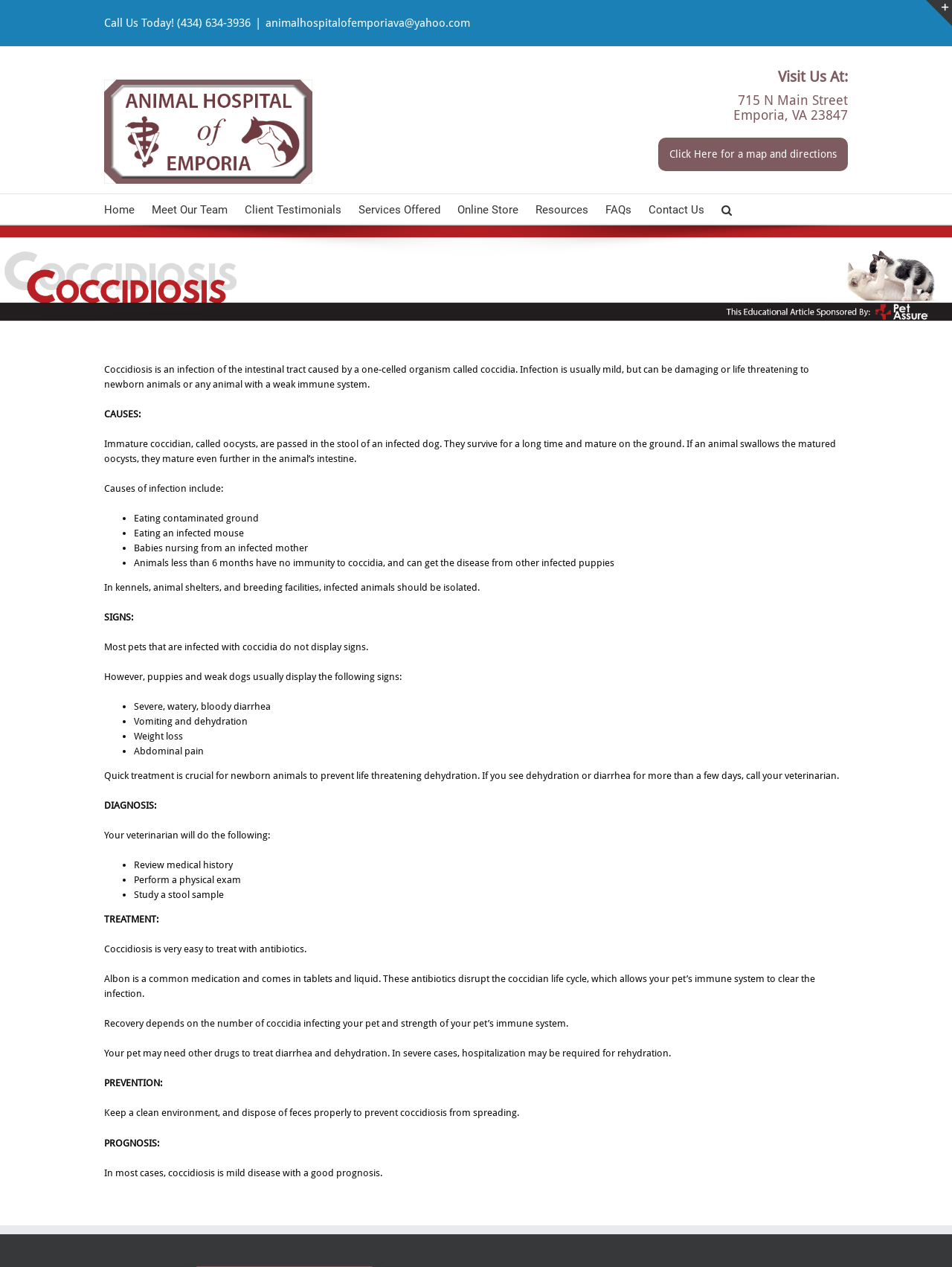How can coccidiosis be prevented?
From the screenshot, provide a brief answer in one word or phrase.

Keep a clean environment